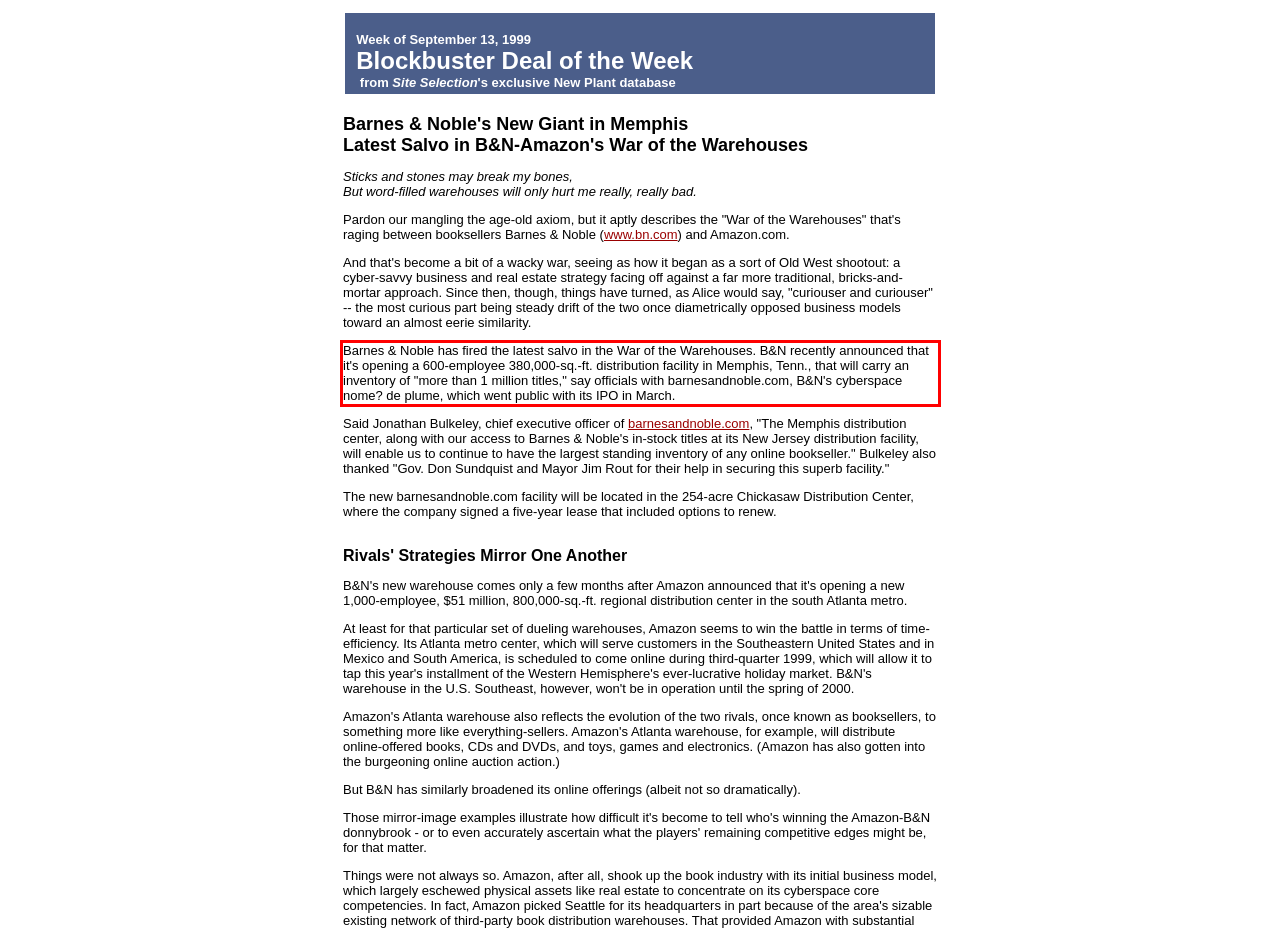You have a screenshot of a webpage with a UI element highlighted by a red bounding box. Use OCR to obtain the text within this highlighted area.

Barnes & Noble has fired the latest salvo in the War of the Warehouses. B&N recently announced that it's opening a 600-employee 380,000-sq.-ft. distribution facility in Memphis, Tenn., that will carry an inventory of "more than 1 million titles," say officials with barnesandnoble.com, B&N's cyberspace nome? de plume, which went public with its IPO in March.